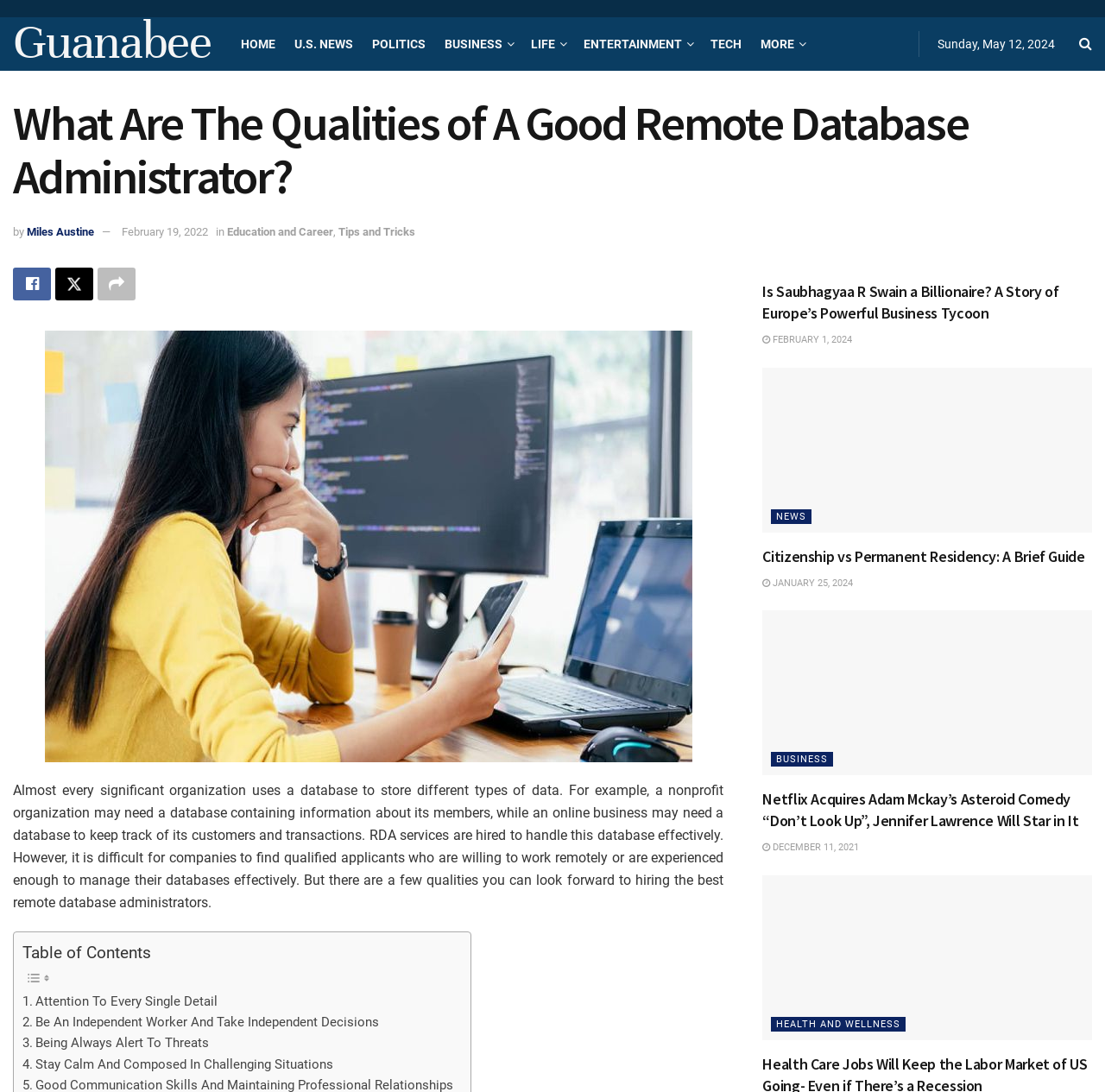Indicate the bounding box coordinates of the element that must be clicked to execute the instruction: "Read the article 'Is Saubhagyaa R Swain a Billionaire? A Story of Europe’s Powerful Business Tycoon'". The coordinates should be given as four float numbers between 0 and 1, i.e., [left, top, right, bottom].

[0.69, 0.257, 0.988, 0.297]